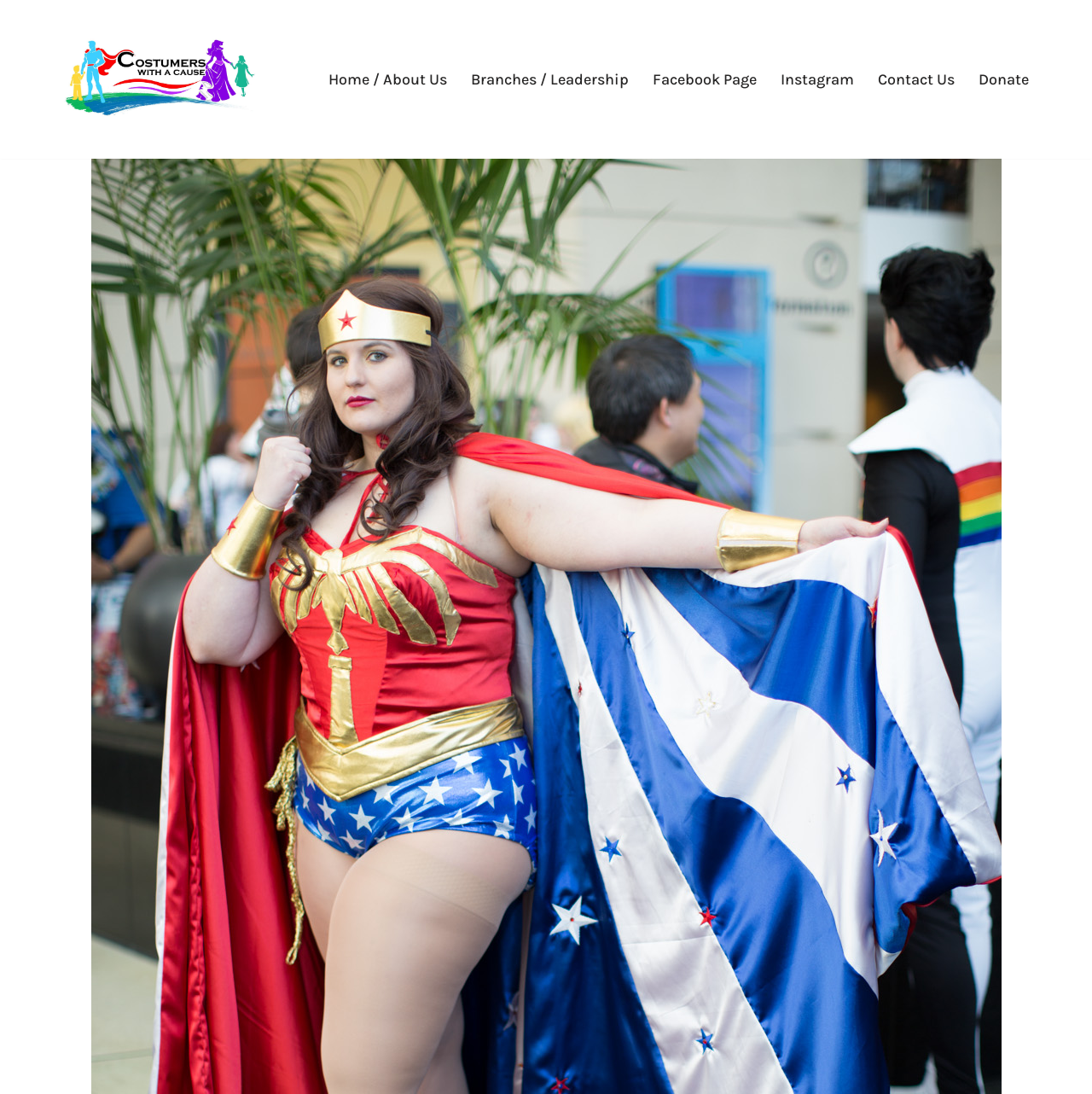Is there a link to skip to content?
Answer with a single word or phrase, using the screenshot for reference.

Yes